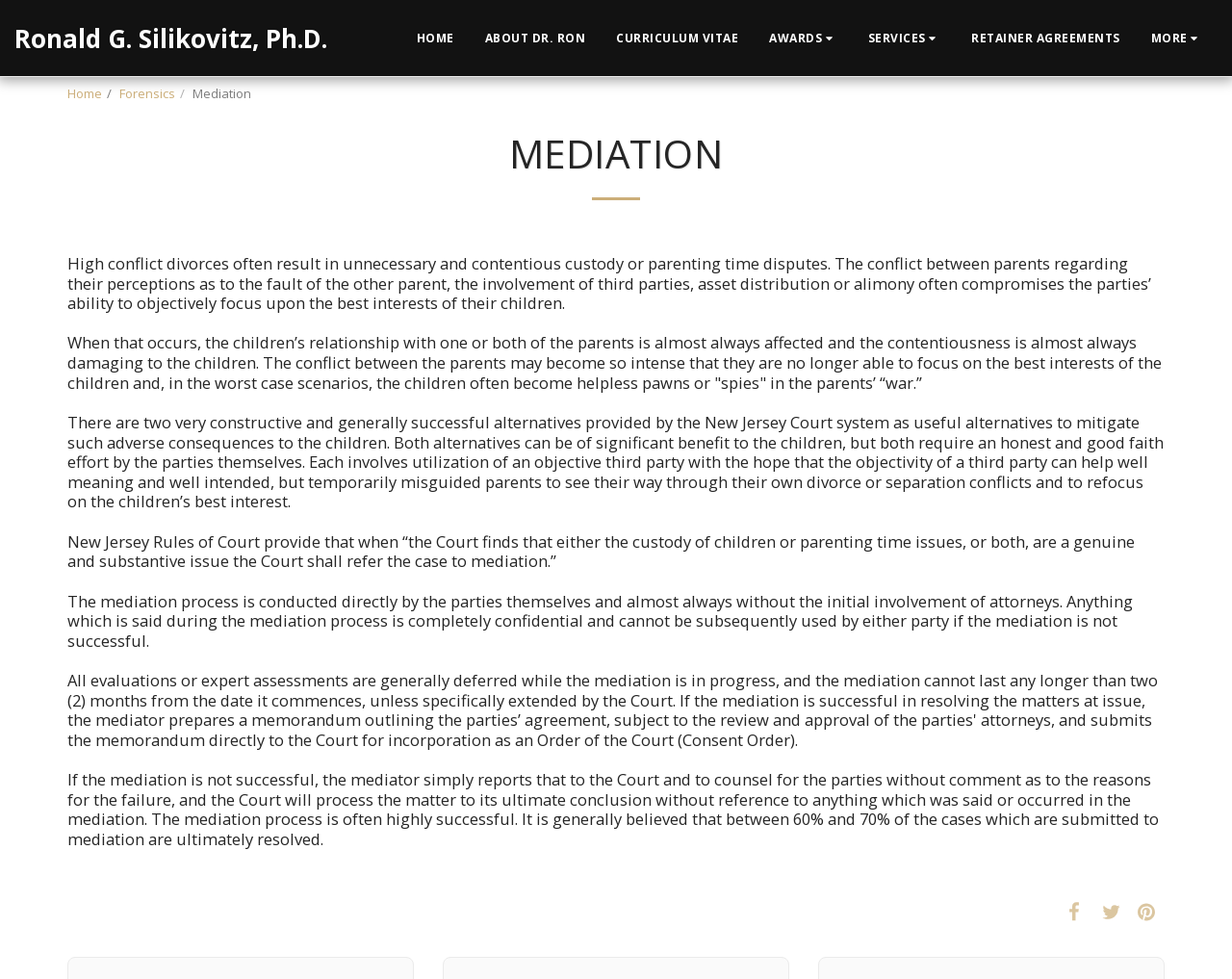Using the provided description Travel, find the bounding box coordinates for the UI element. Provide the coordinates in (top-left x, top-left y, bottom-right x, bottom-right y) format, ensuring all values are between 0 and 1.

None